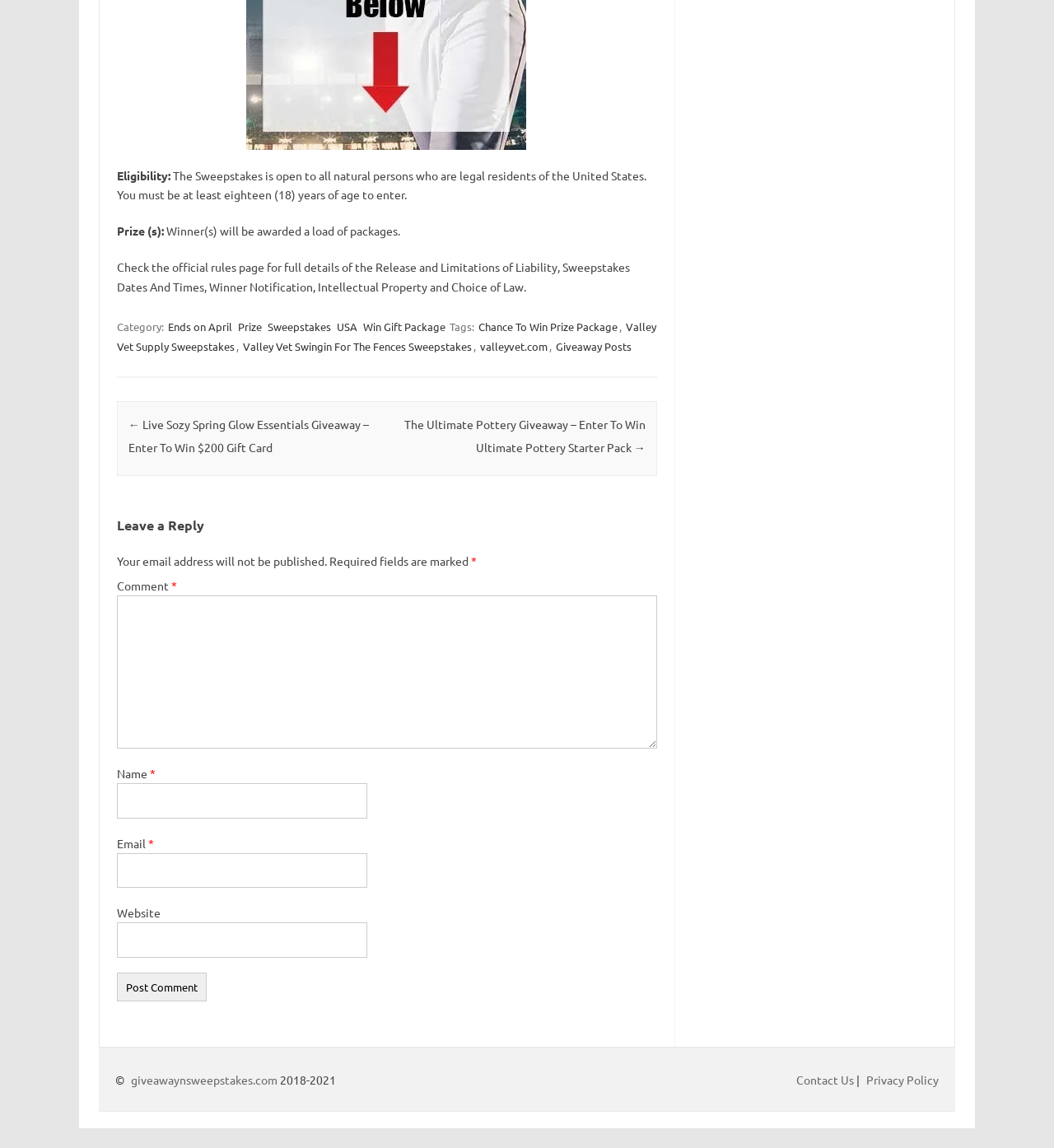Please identify the bounding box coordinates of the element's region that needs to be clicked to fulfill the following instruction: "Click the 'Post Comment' button". The bounding box coordinates should consist of four float numbers between 0 and 1, i.e., [left, top, right, bottom].

[0.111, 0.847, 0.196, 0.872]